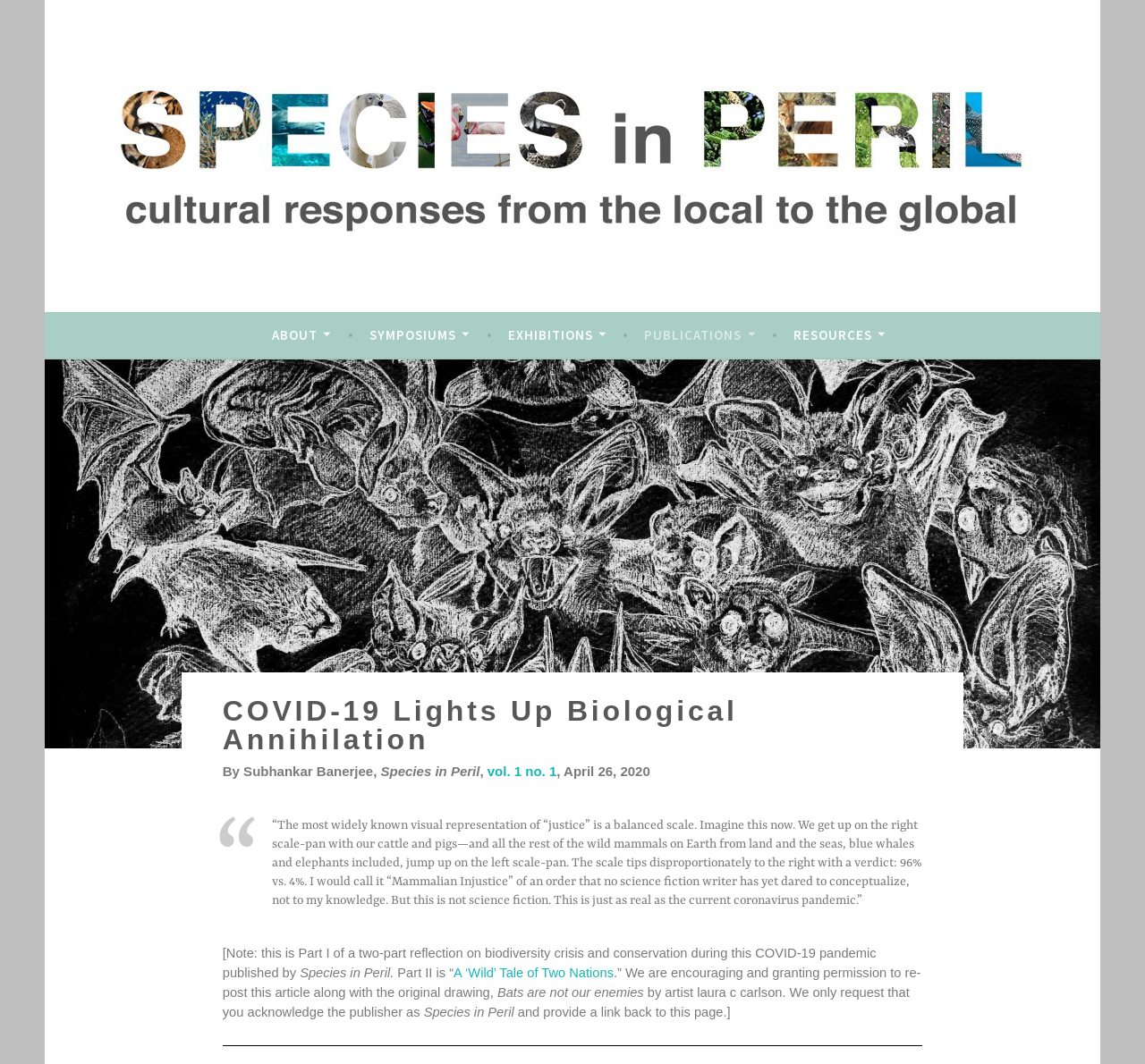Give the bounding box coordinates for the element described by: "Species in Peril".

[0.082, 0.257, 0.397, 0.314]